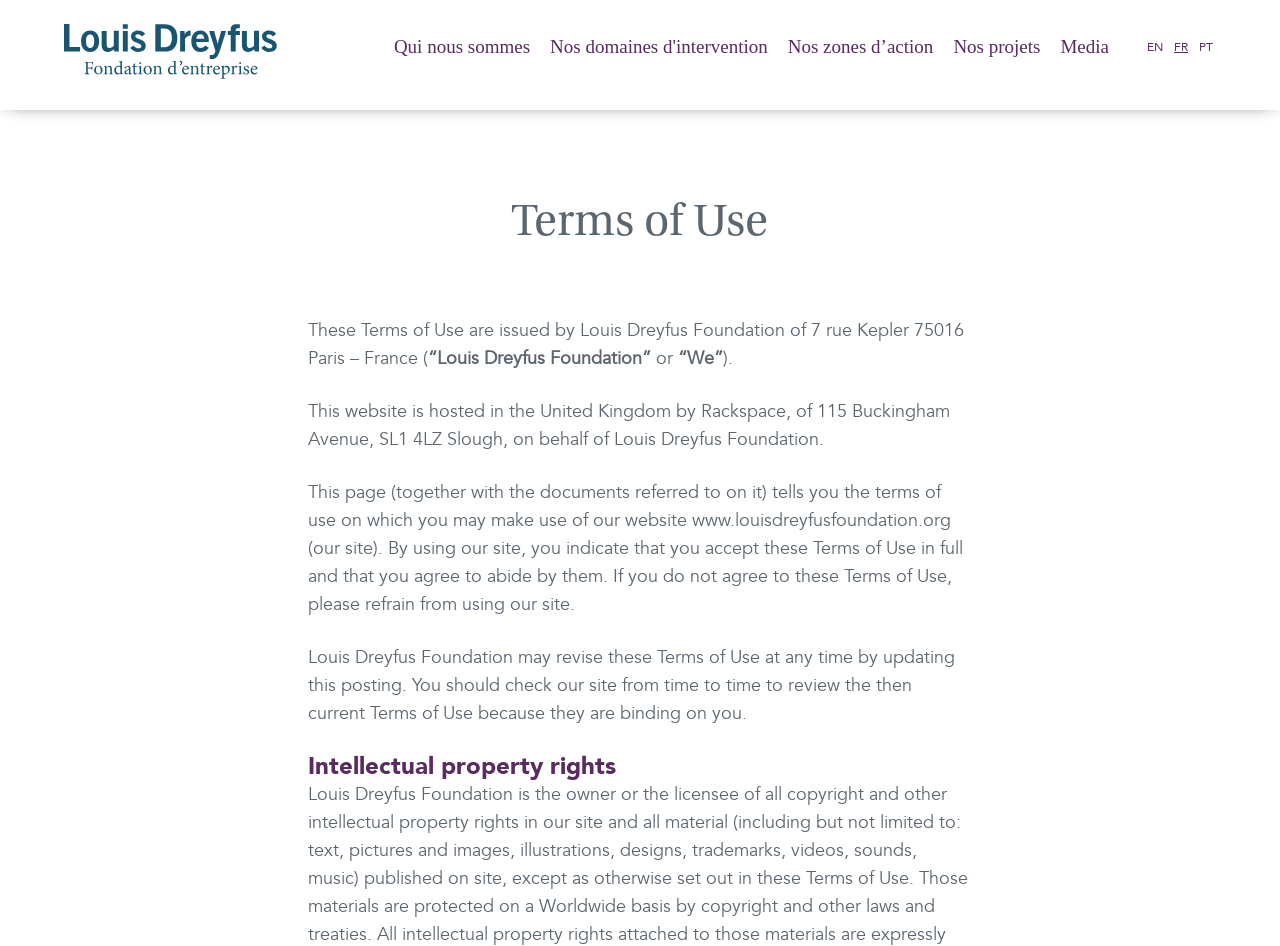Carefully observe the image and respond to the question with a detailed answer:
What is the name of the foundation?

I found the answer by looking at the link element with the text 'Louis Dreyfus Foundation' and also the image element with the same text, which suggests that it is the name of the foundation.